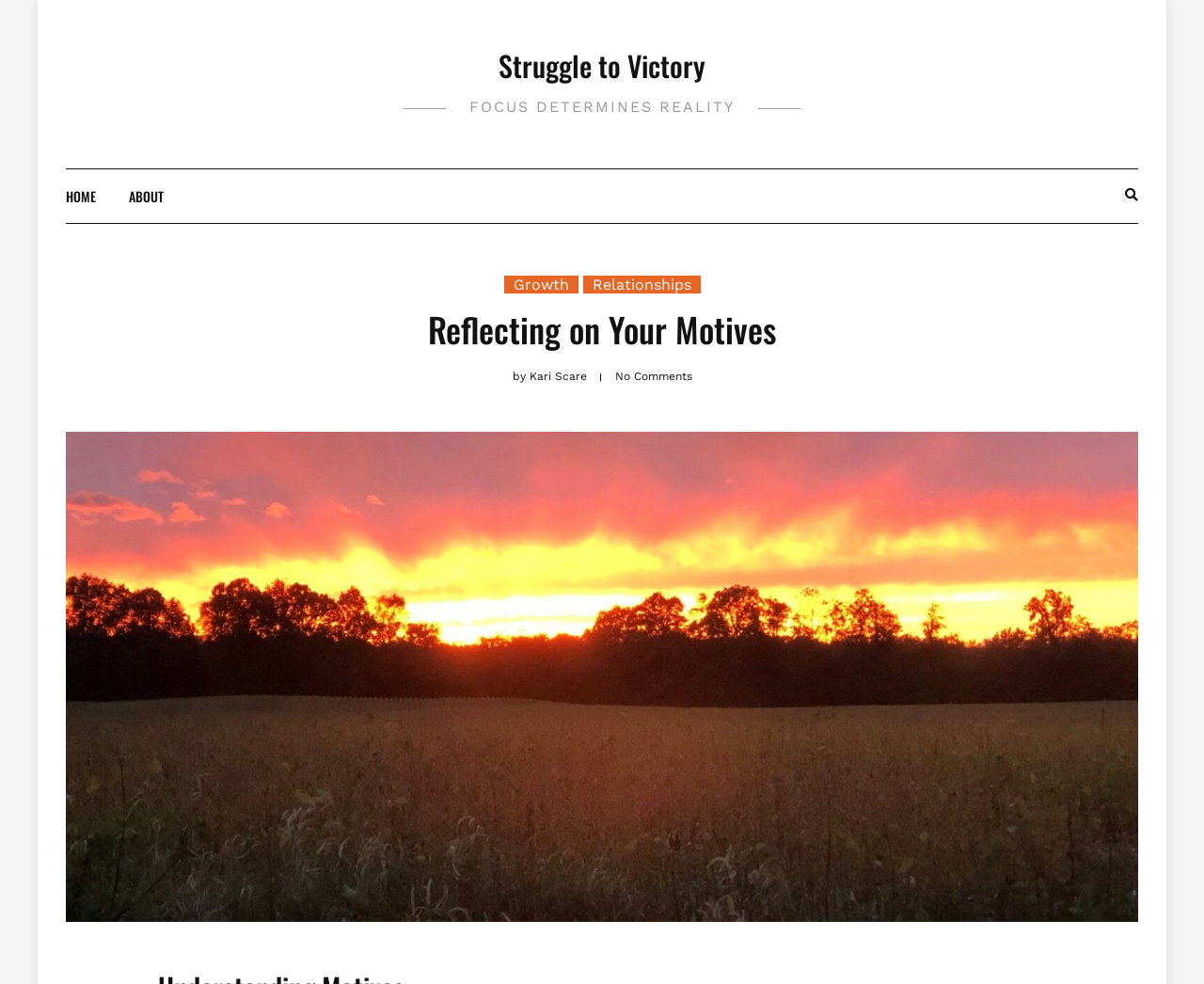Locate the bounding box of the UI element described in the following text: "Struggle to Victory".

[0.414, 0.045, 0.586, 0.088]